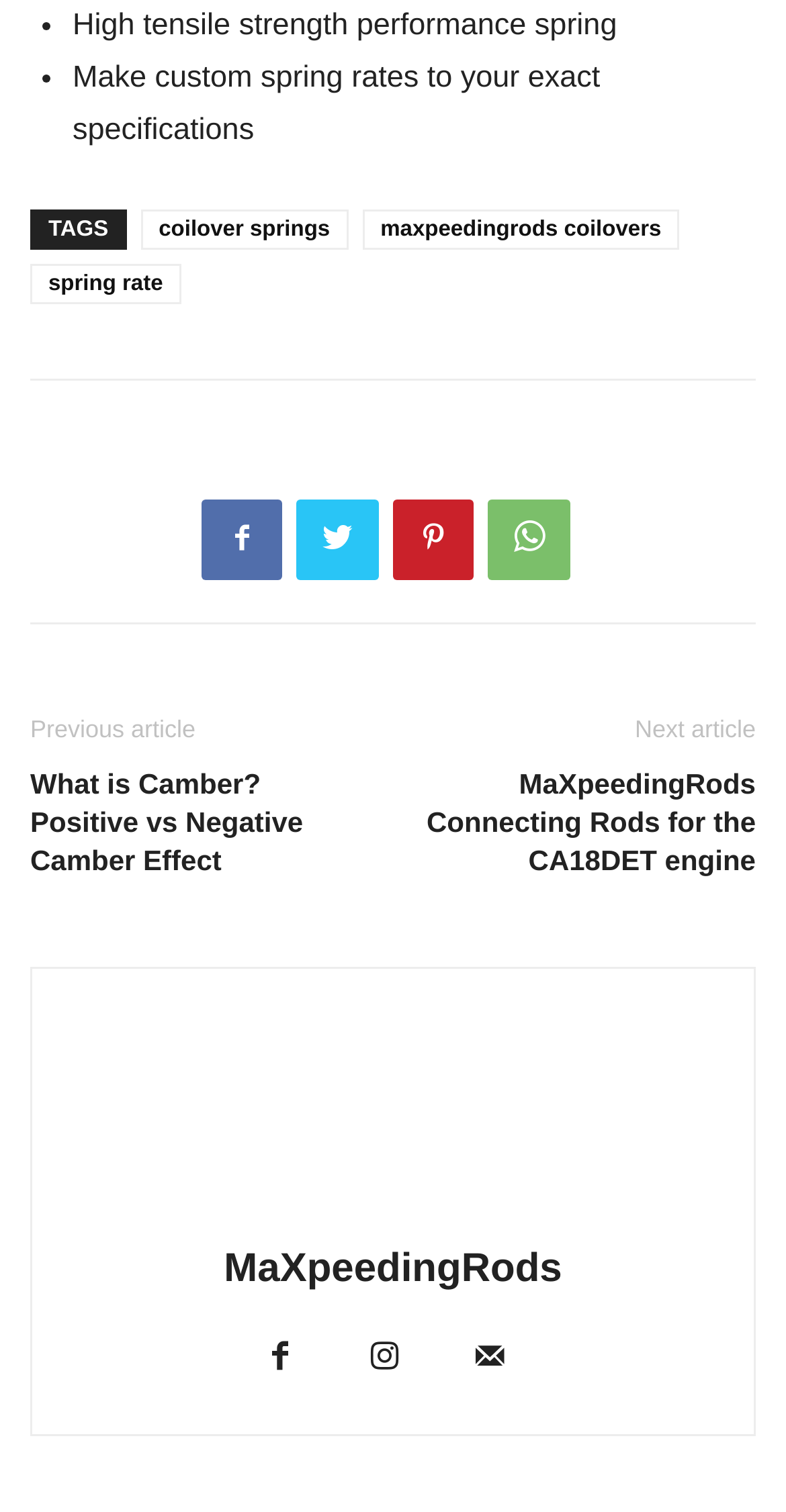Show the bounding box coordinates for the element that needs to be clicked to execute the following instruction: "Explore The Crew page". Provide the coordinates in the form of four float numbers between 0 and 1, i.e., [left, top, right, bottom].

None